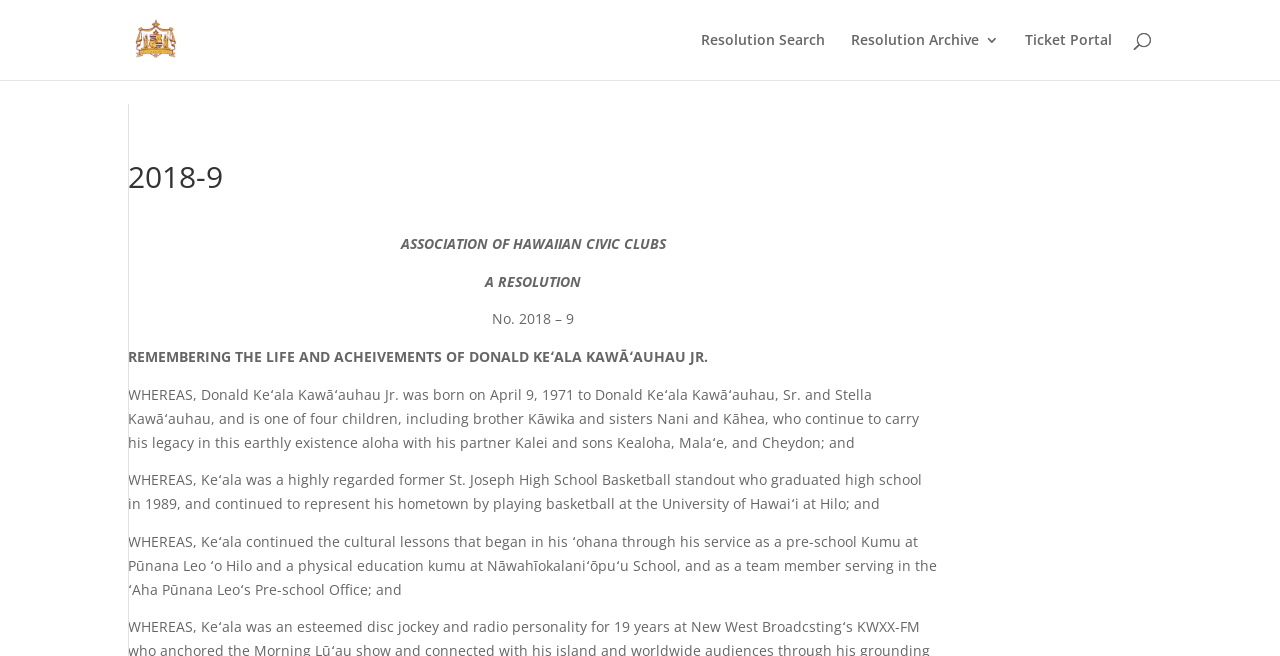Given the element description "alt="AOHCC Resolutions Database"", identify the bounding box of the corresponding UI element.

[0.103, 0.044, 0.14, 0.073]